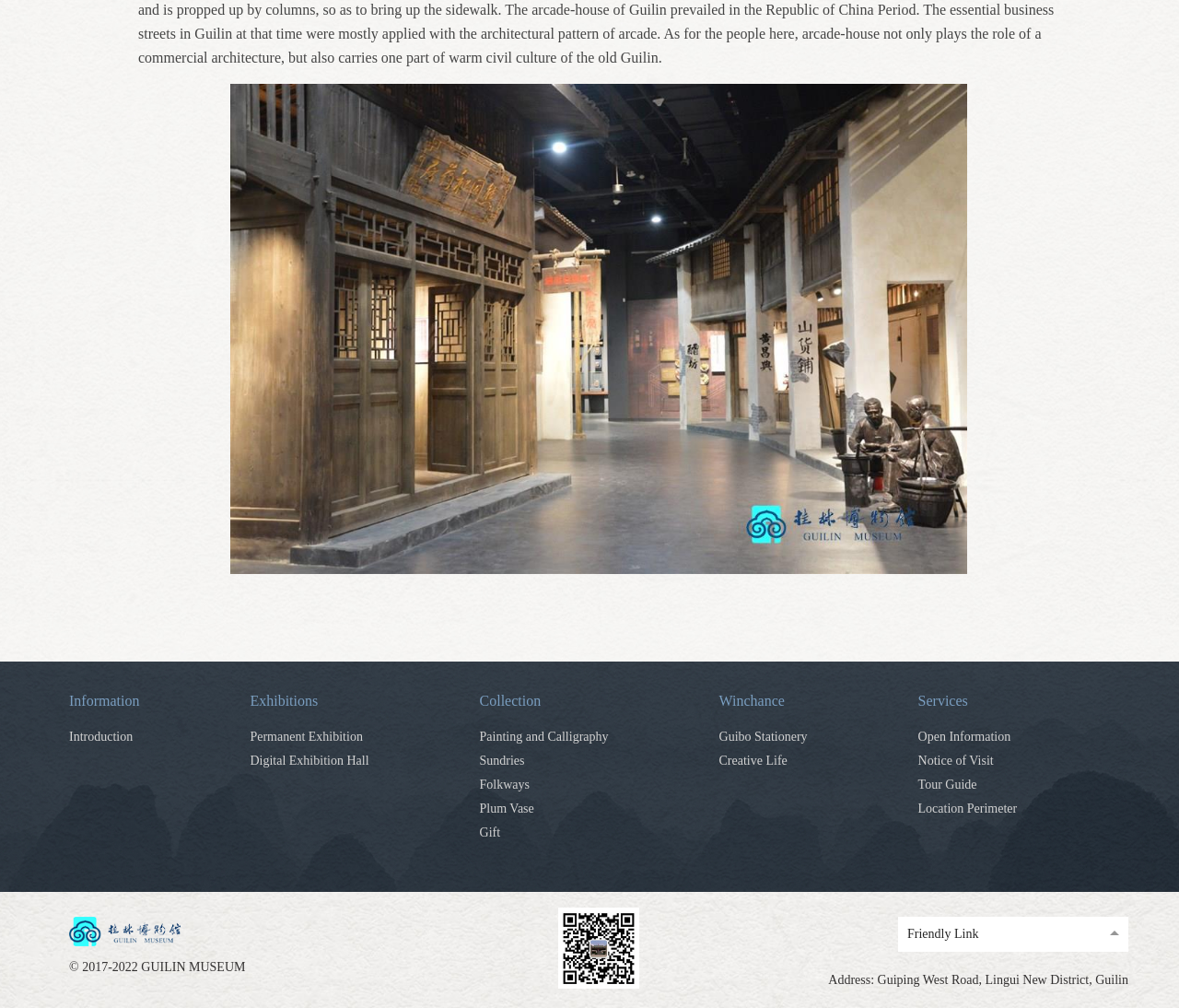Given the element description: "Permanent Exhibition", predict the bounding box coordinates of the UI element it refers to, using four float numbers between 0 and 1, i.e., [left, top, right, bottom].

[0.212, 0.724, 0.308, 0.737]